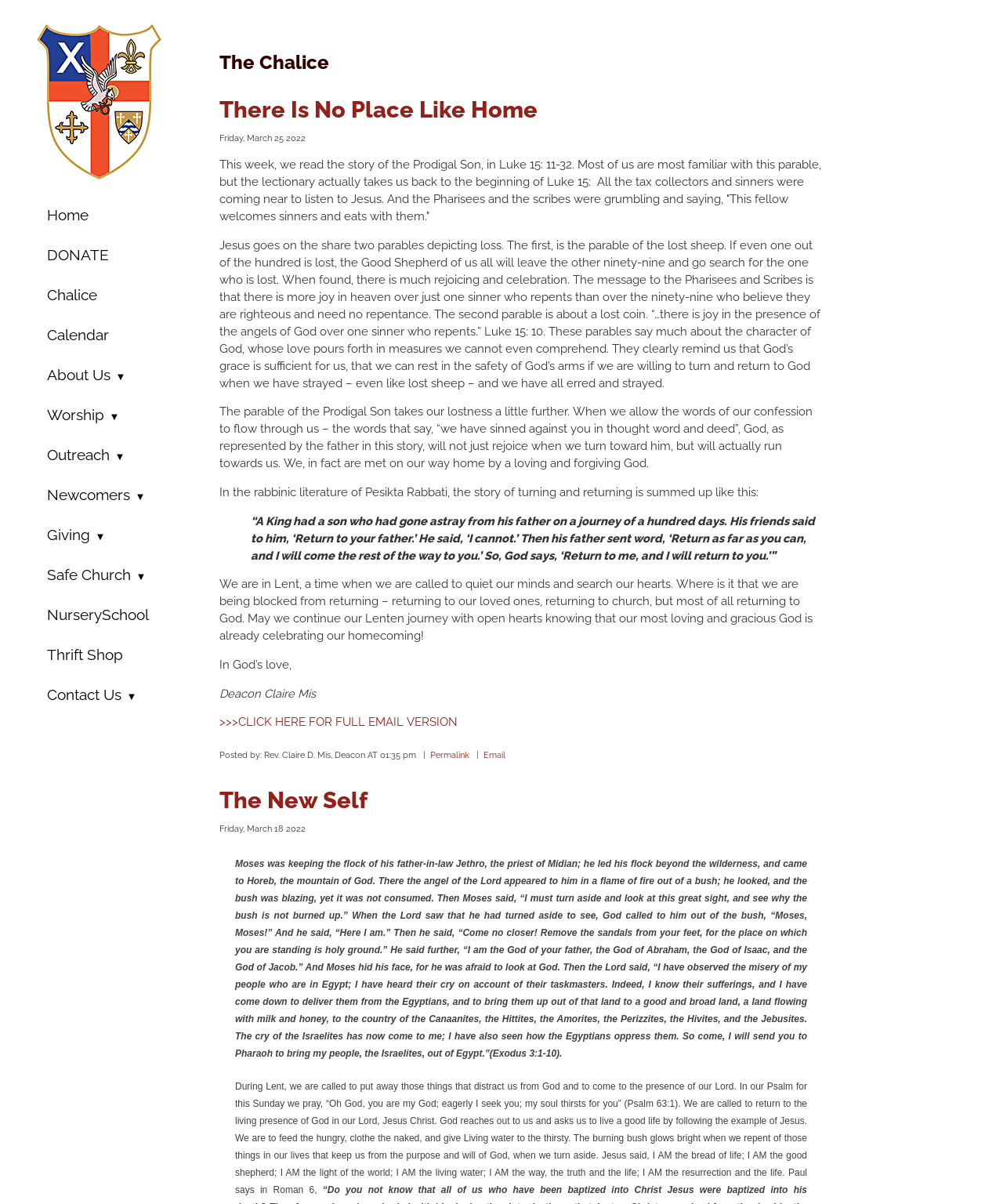Locate the bounding box coordinates of the area you need to click to fulfill this instruction: 'Click the 'Contact Us' link at the top'. The coordinates must be in the form of four float numbers ranging from 0 to 1: [left, top, right, bottom].

[0.023, 0.561, 0.172, 0.592]